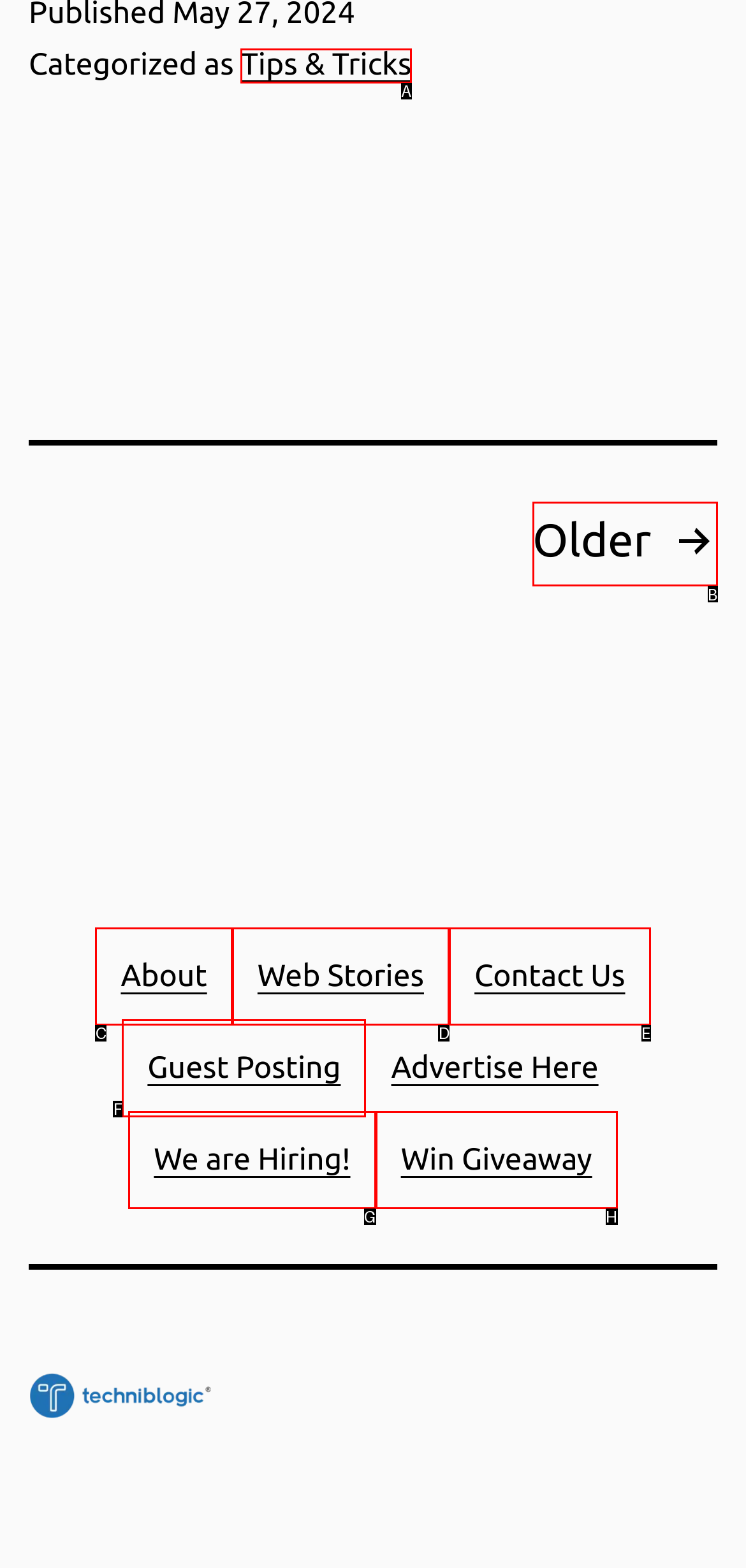Point out the option that aligns with the description: Contact Us
Provide the letter of the corresponding choice directly.

E